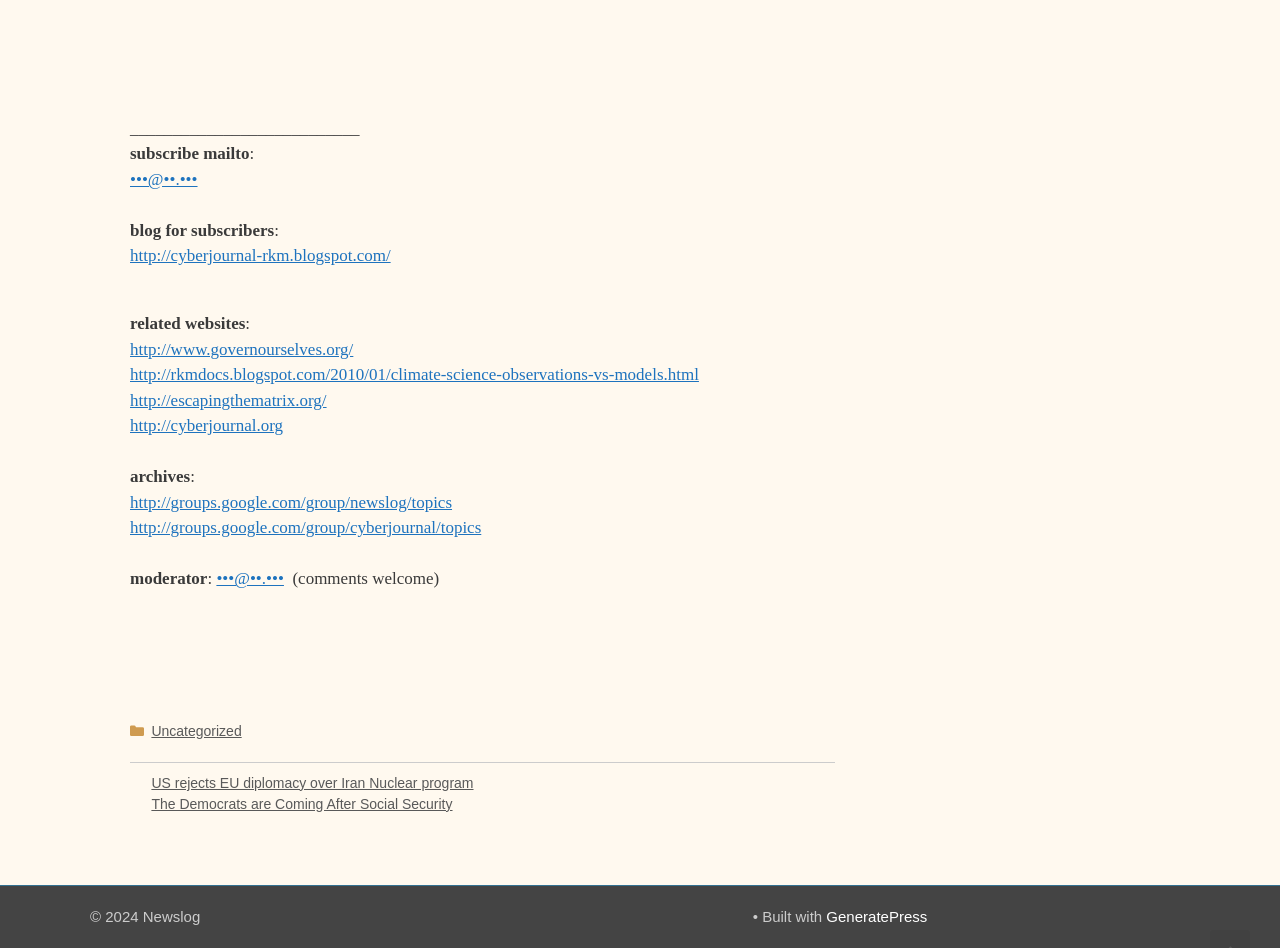Locate the bounding box coordinates of the clickable area to execute the instruction: "check related websites". Provide the coordinates as four float numbers between 0 and 1, represented as [left, top, right, bottom].

[0.102, 0.359, 0.276, 0.379]